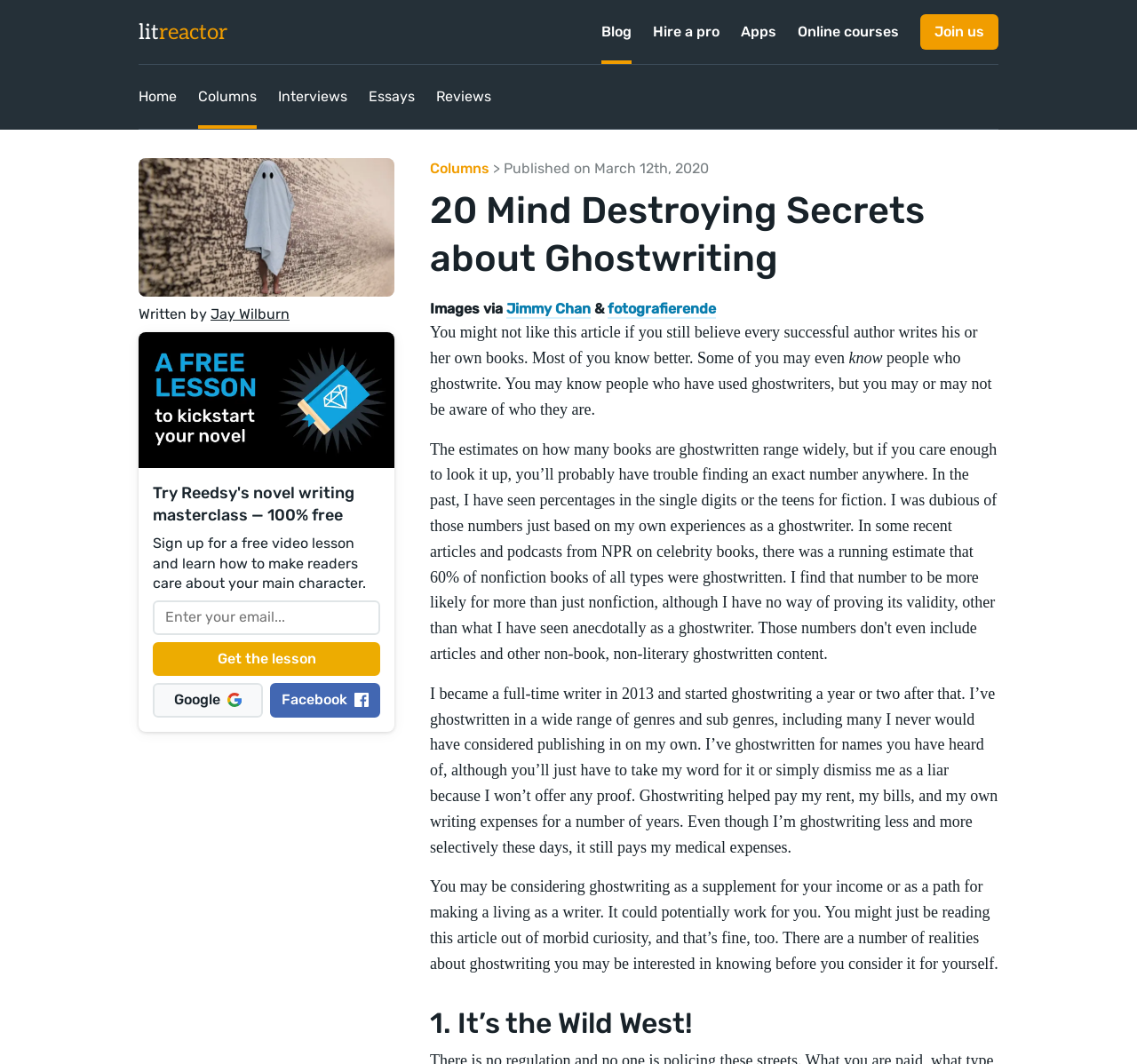Bounding box coordinates are specified in the format (top-left x, top-left y, bottom-right x, bottom-right y). All values are floating point numbers bounded between 0 and 1. Please provide the bounding box coordinate of the region this sentence describes: Join us

[0.809, 0.013, 0.878, 0.047]